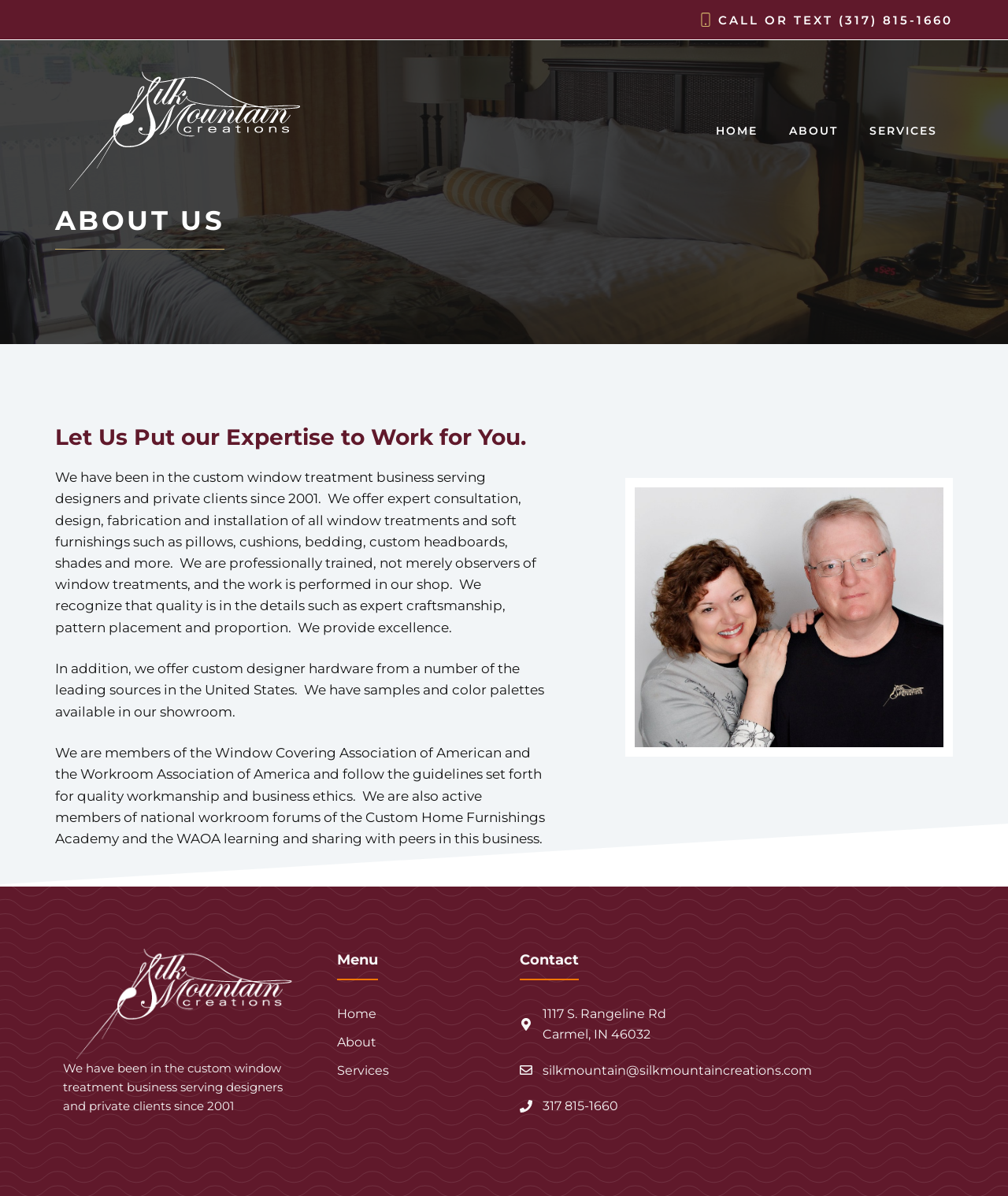Reply to the question with a single word or phrase:
What is the phone number of Silk Mountain Creations?

(317) 815-1660